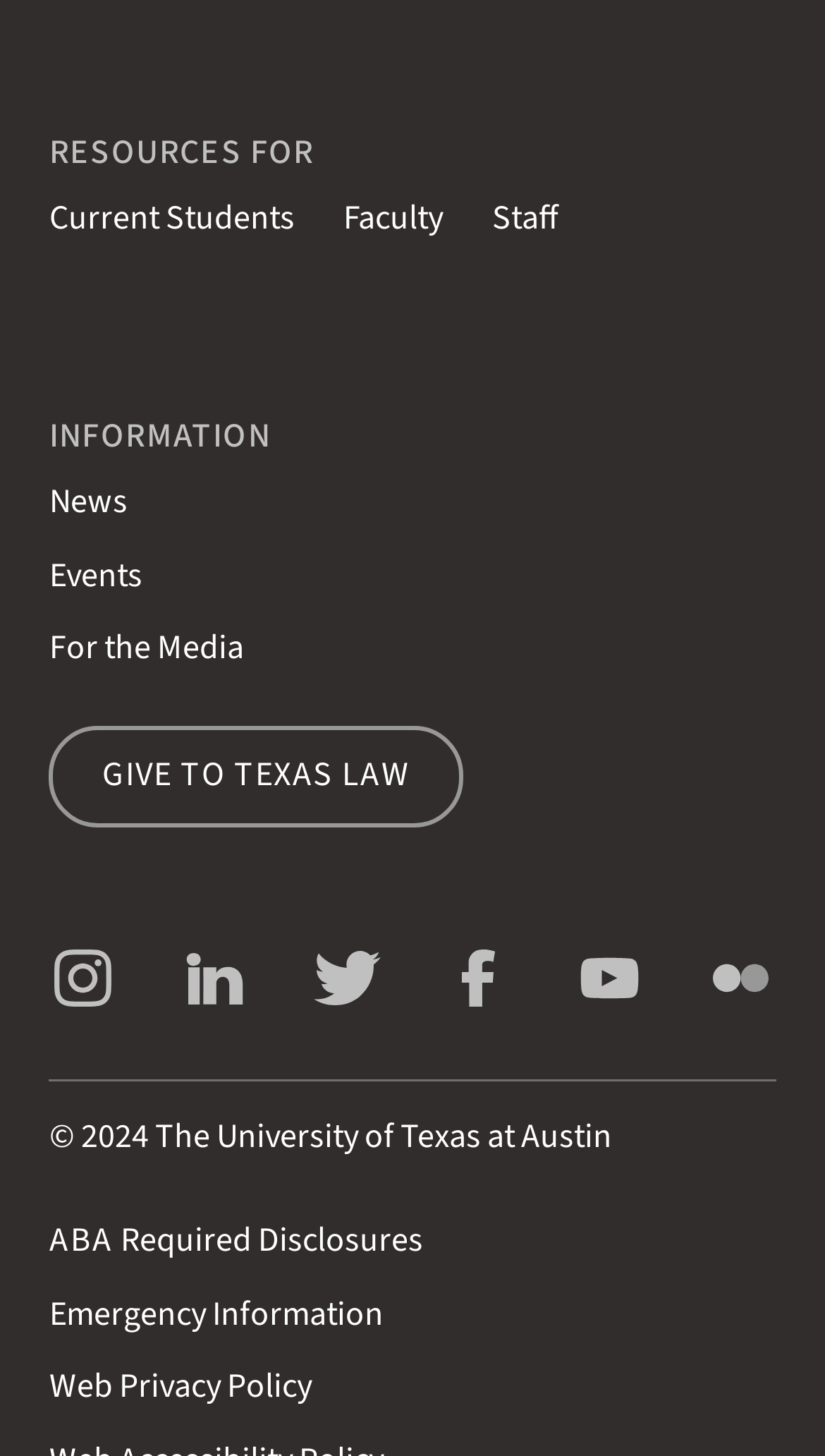What is the copyright year mentioned at the bottom of the page?
Please elaborate on the answer to the question with detailed information.

I looked at the bottom of the page and found the copyright information, which mentions the year 2024.